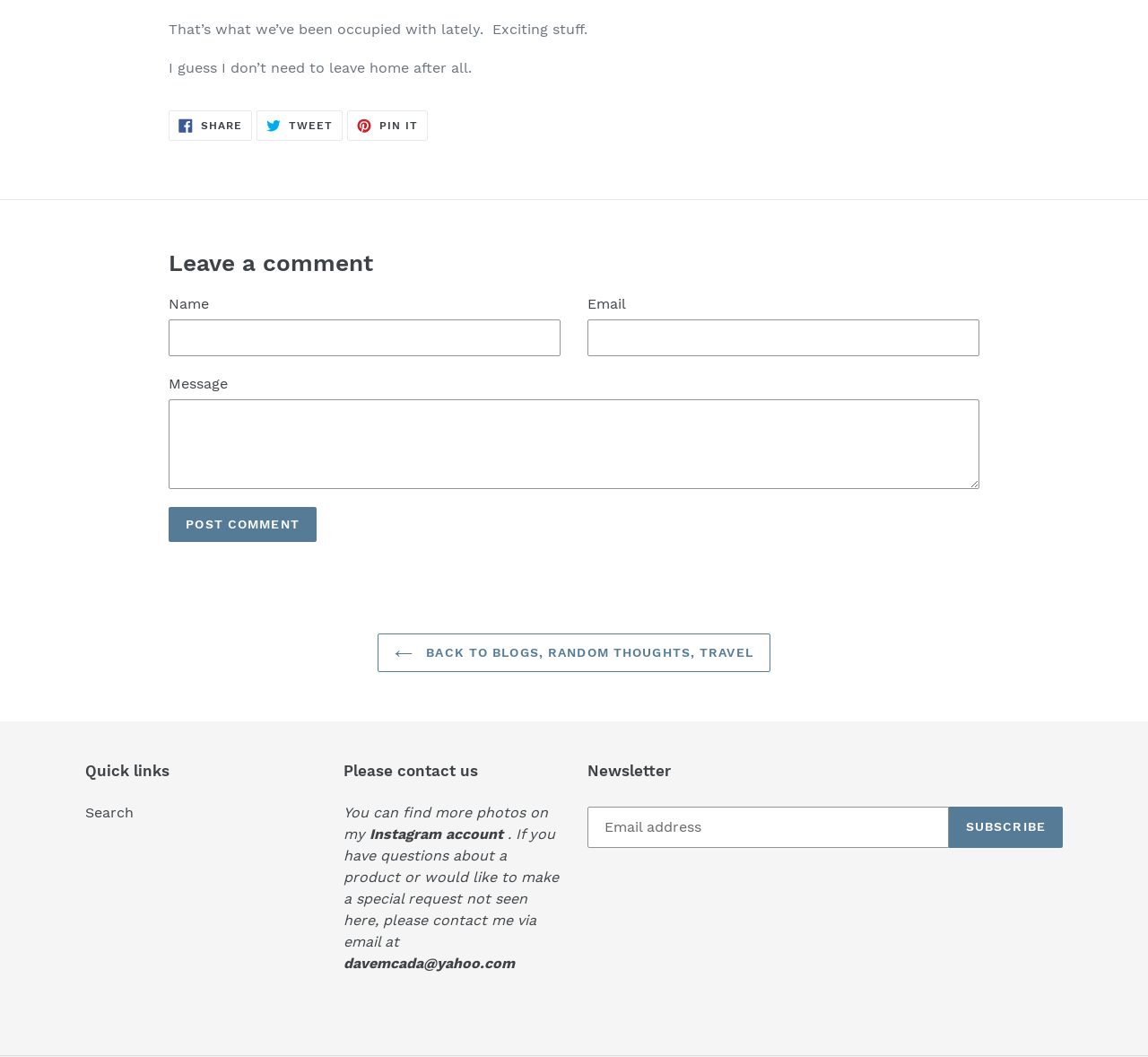Locate the bounding box coordinates of the element to click to perform the following action: 'Filter products'. The coordinates should be given as four float values between 0 and 1, in the form of [left, top, right, bottom].

None